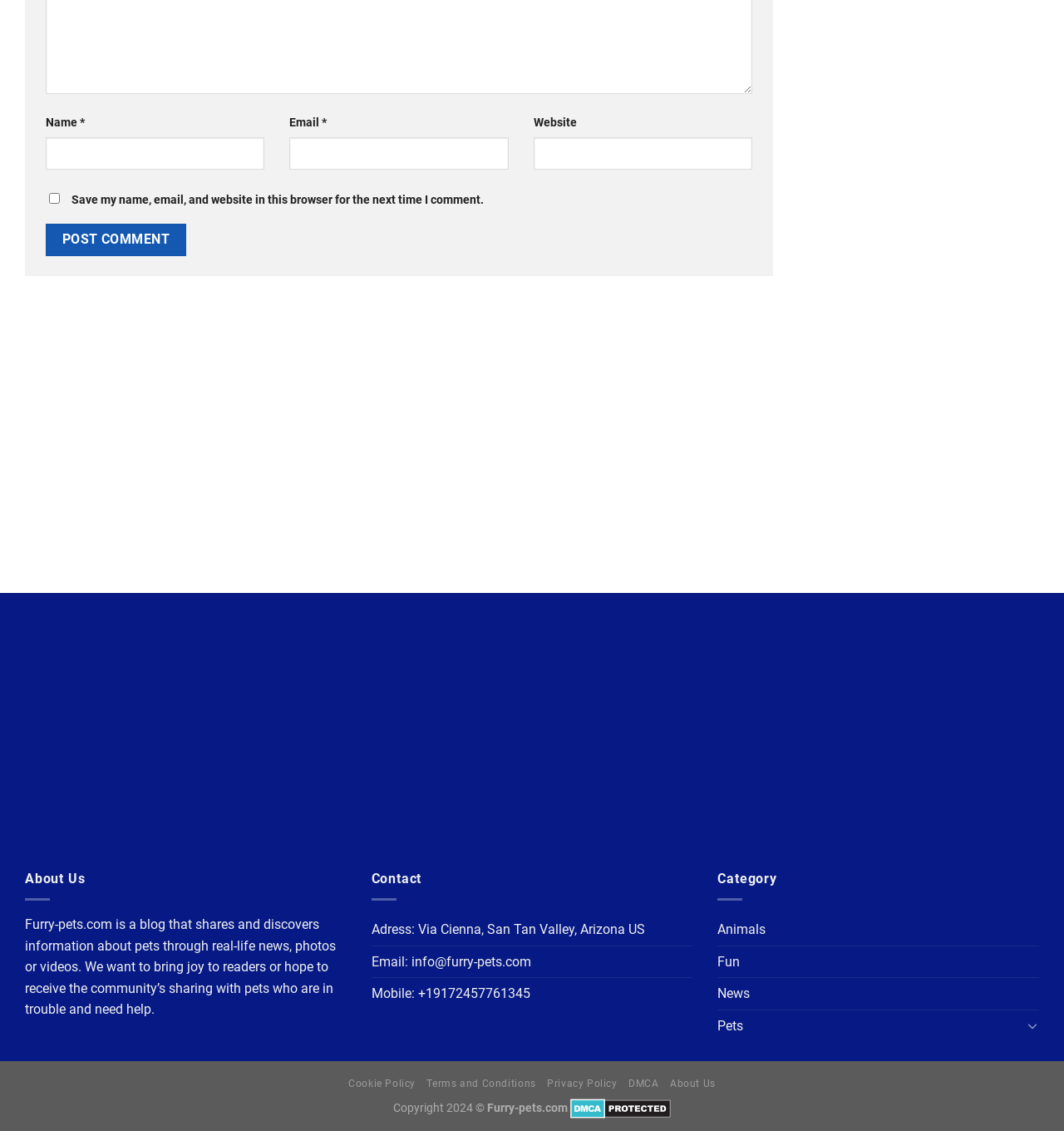Please provide the bounding box coordinates for the element that needs to be clicked to perform the instruction: "Contact us via email". The coordinates must consist of four float numbers between 0 and 1, formatted as [left, top, right, bottom].

[0.349, 0.836, 0.499, 0.864]